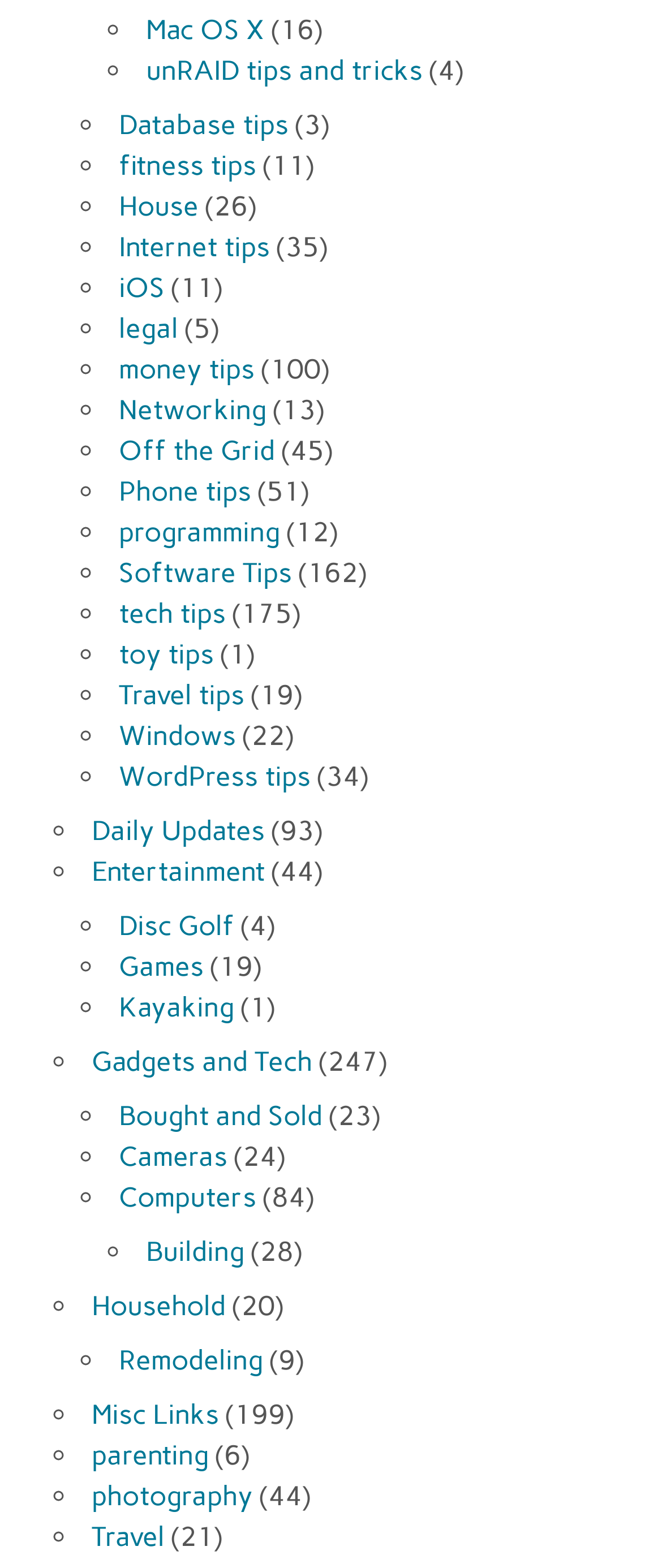What is the vertical position of the 'Daily Updates' link?
Respond with a short answer, either a single word or a phrase, based on the image.

Middle